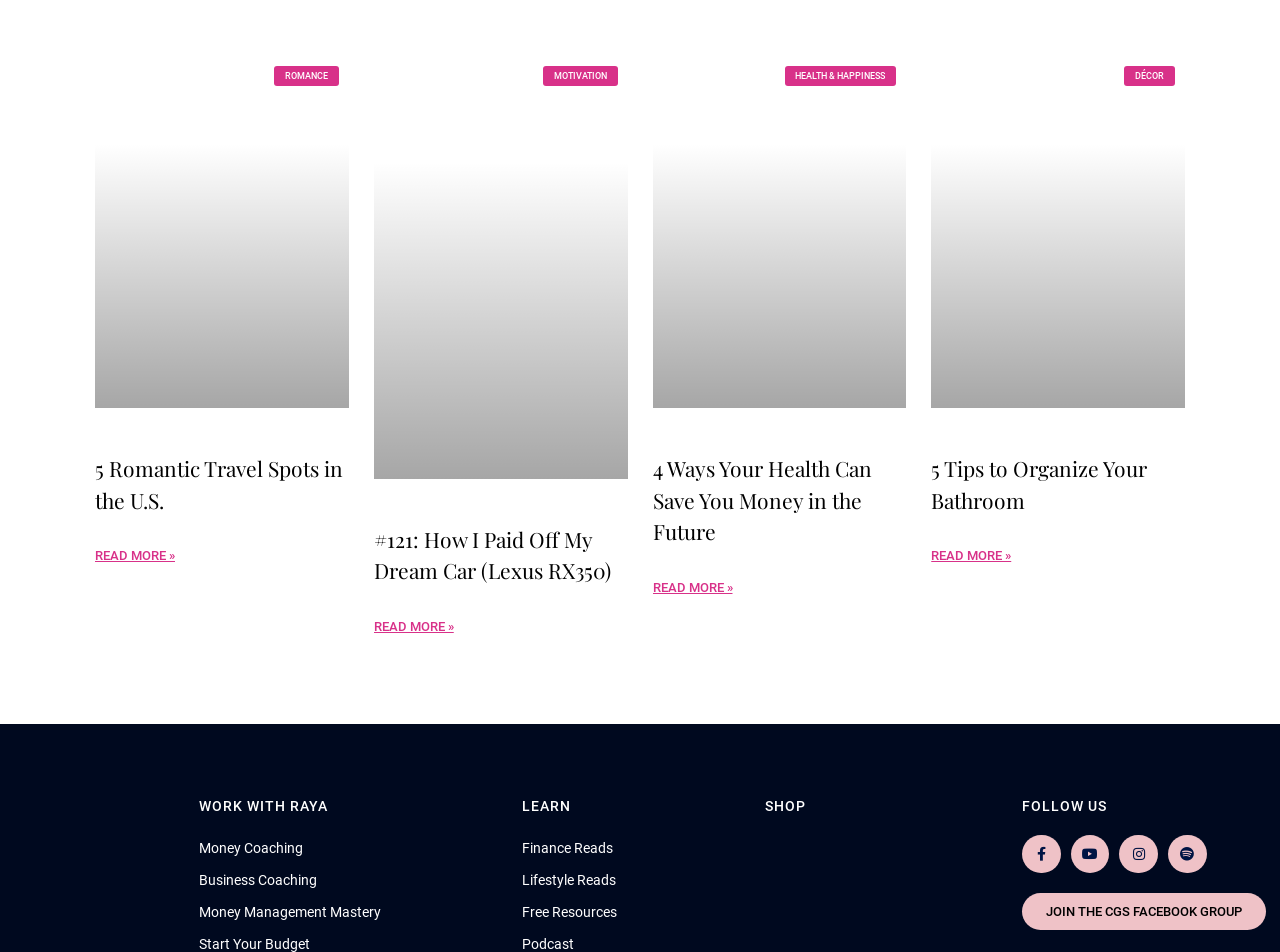How many coaching services are offered by Raya? Based on the screenshot, please respond with a single word or phrase.

2